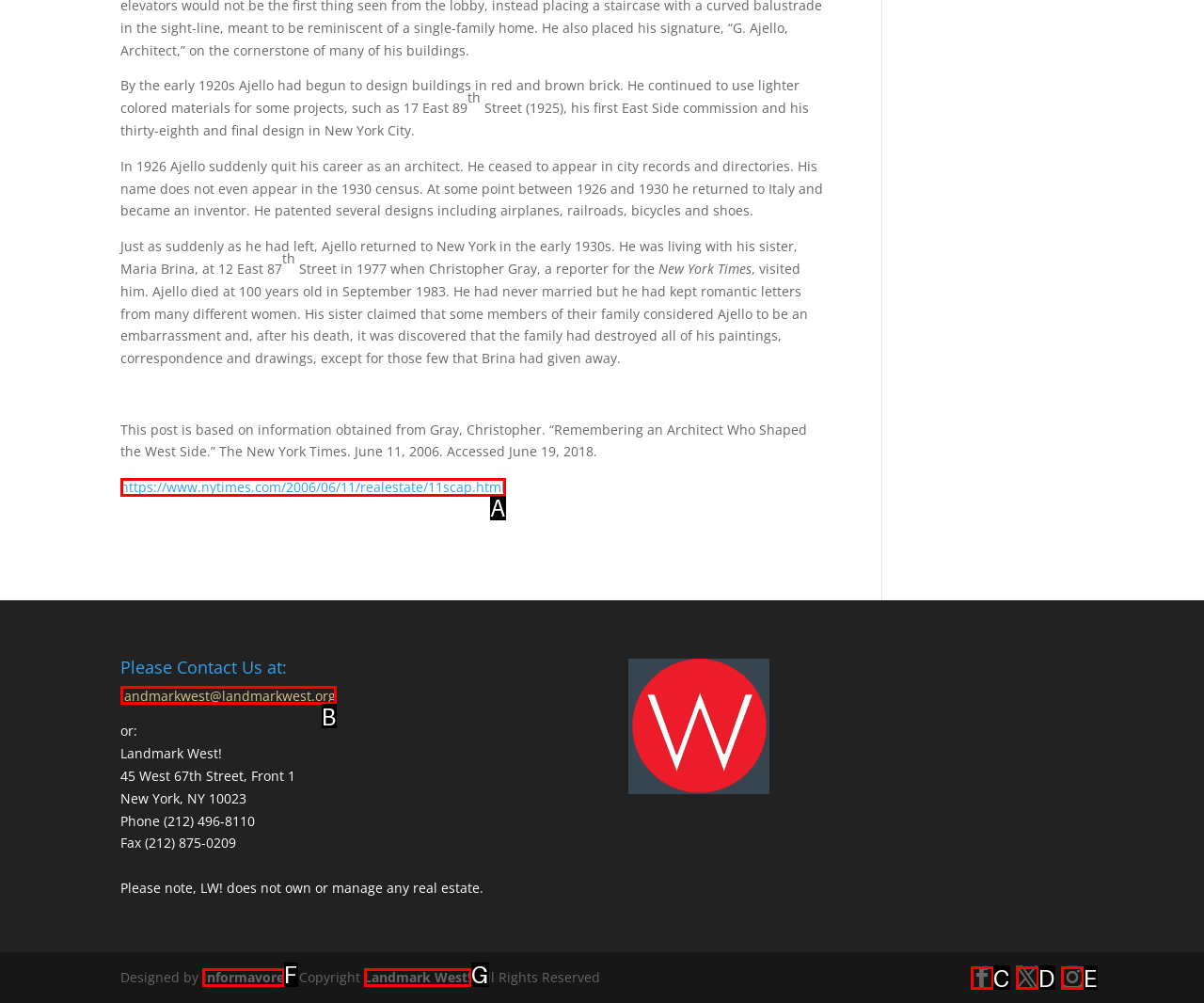Tell me which one HTML element best matches the description: Landmark West!
Answer with the option's letter from the given choices directly.

G